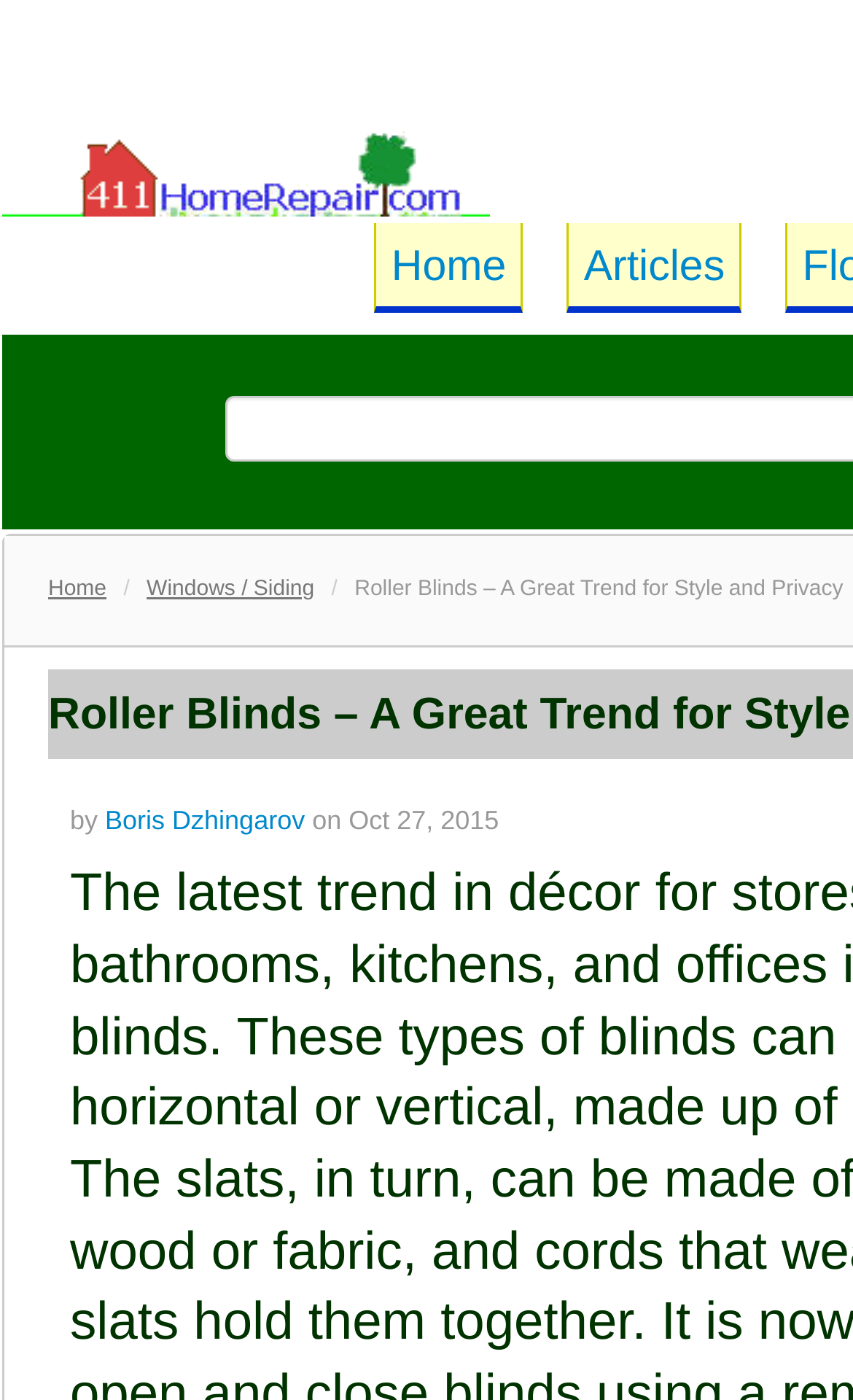Provide a short, one-word or phrase answer to the question below:
How many subcategories are there under 'Articles'?

2